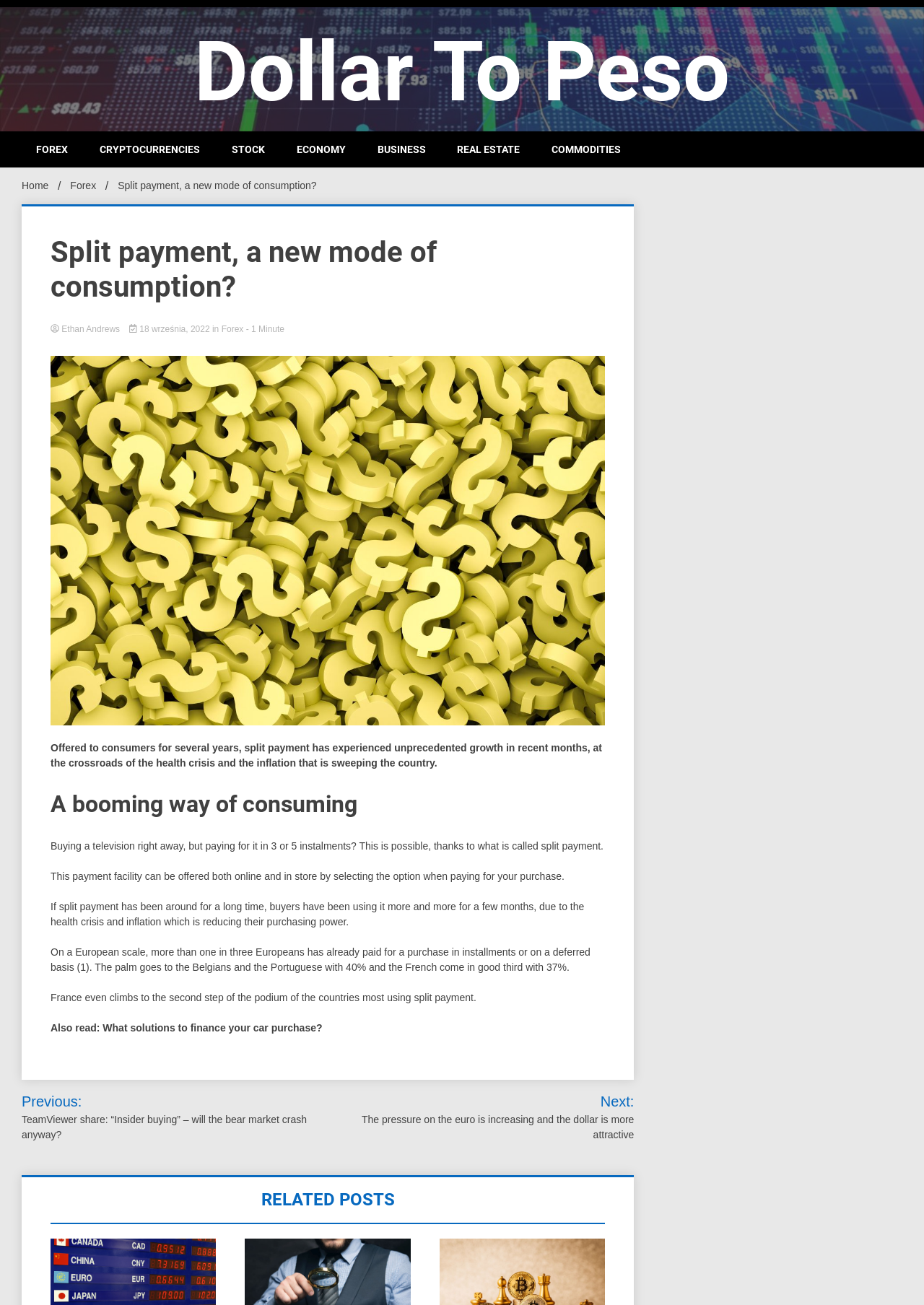Who is the author of the article?
Using the details shown in the screenshot, provide a comprehensive answer to the question.

The author of the article can be found in the link element with the text 'Ethan Andrews' which is located below the heading 'Split payment, a new mode of consumption?'.